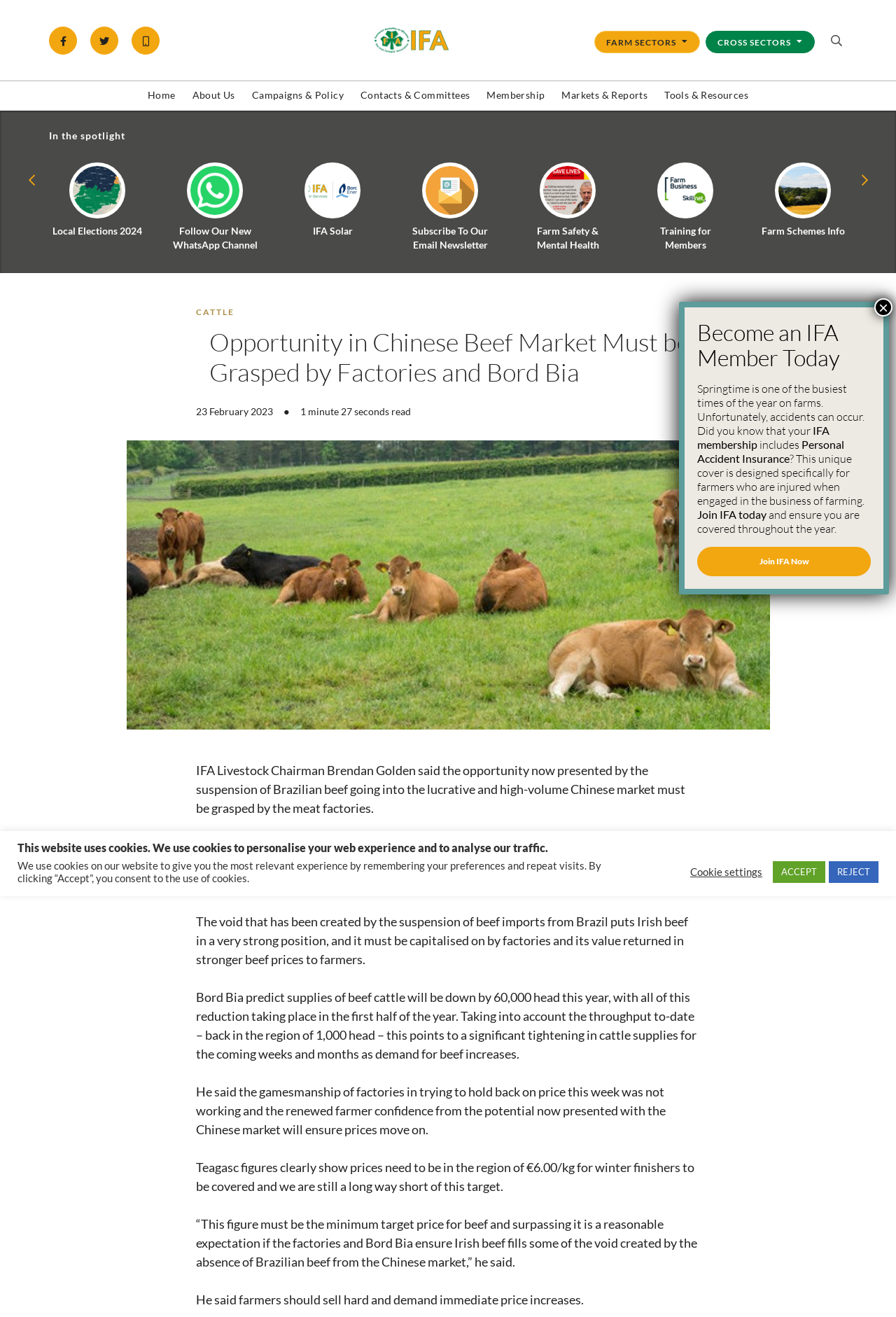Respond with a single word or phrase for the following question: 
What is the minimum target price for beef?

€6.00/kg